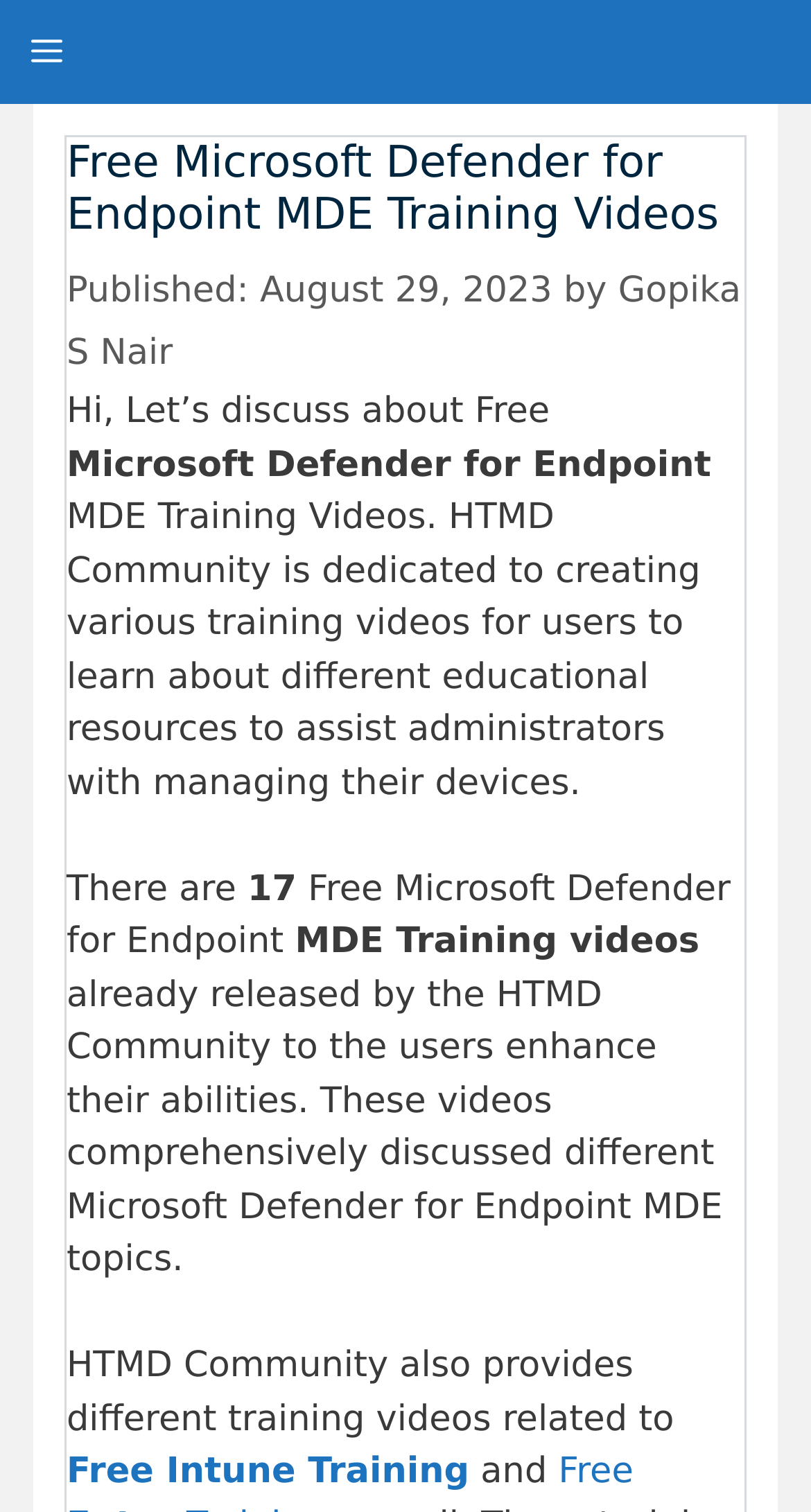Please find the bounding box for the following UI element description. Provide the coordinates in (top-left x, top-left y, bottom-right x, bottom-right y) format, with values between 0 and 1: Menu

[0.0, 0.0, 0.115, 0.069]